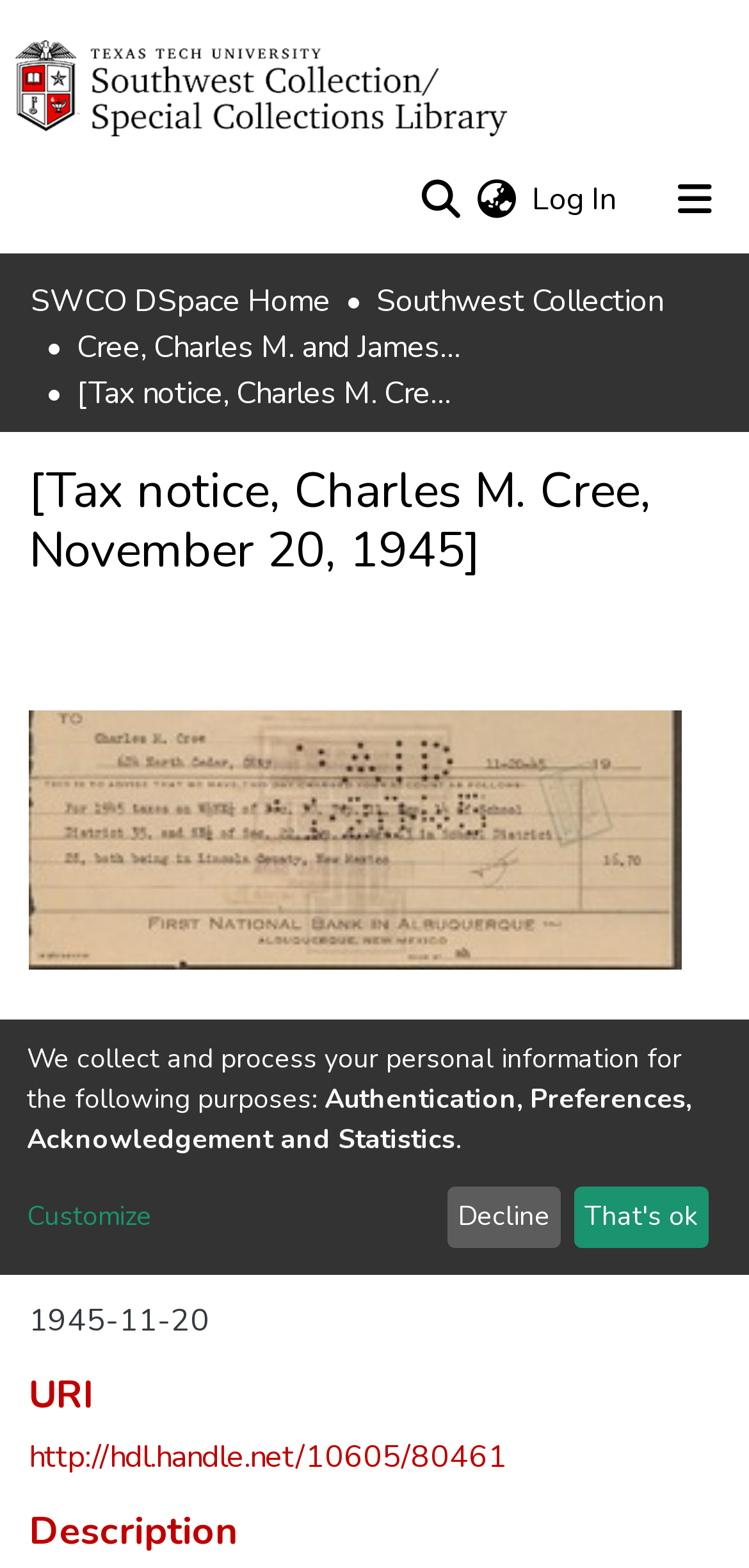Provide a brief response to the question using a single word or phrase: 
What is the name of the repository?

SWCO DSpace